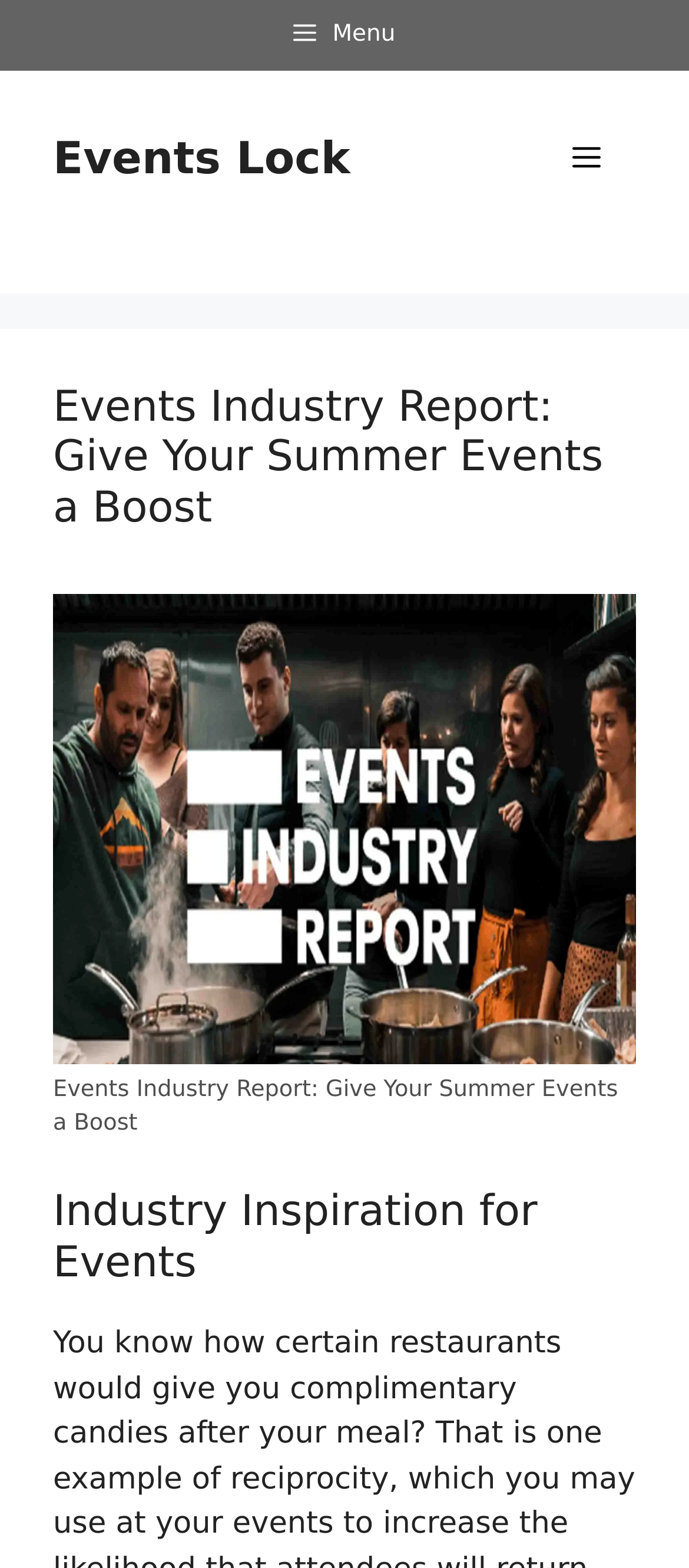Could you identify the text that serves as the heading for this webpage?

Events Industry Report: Give Your Summer Events a Boost